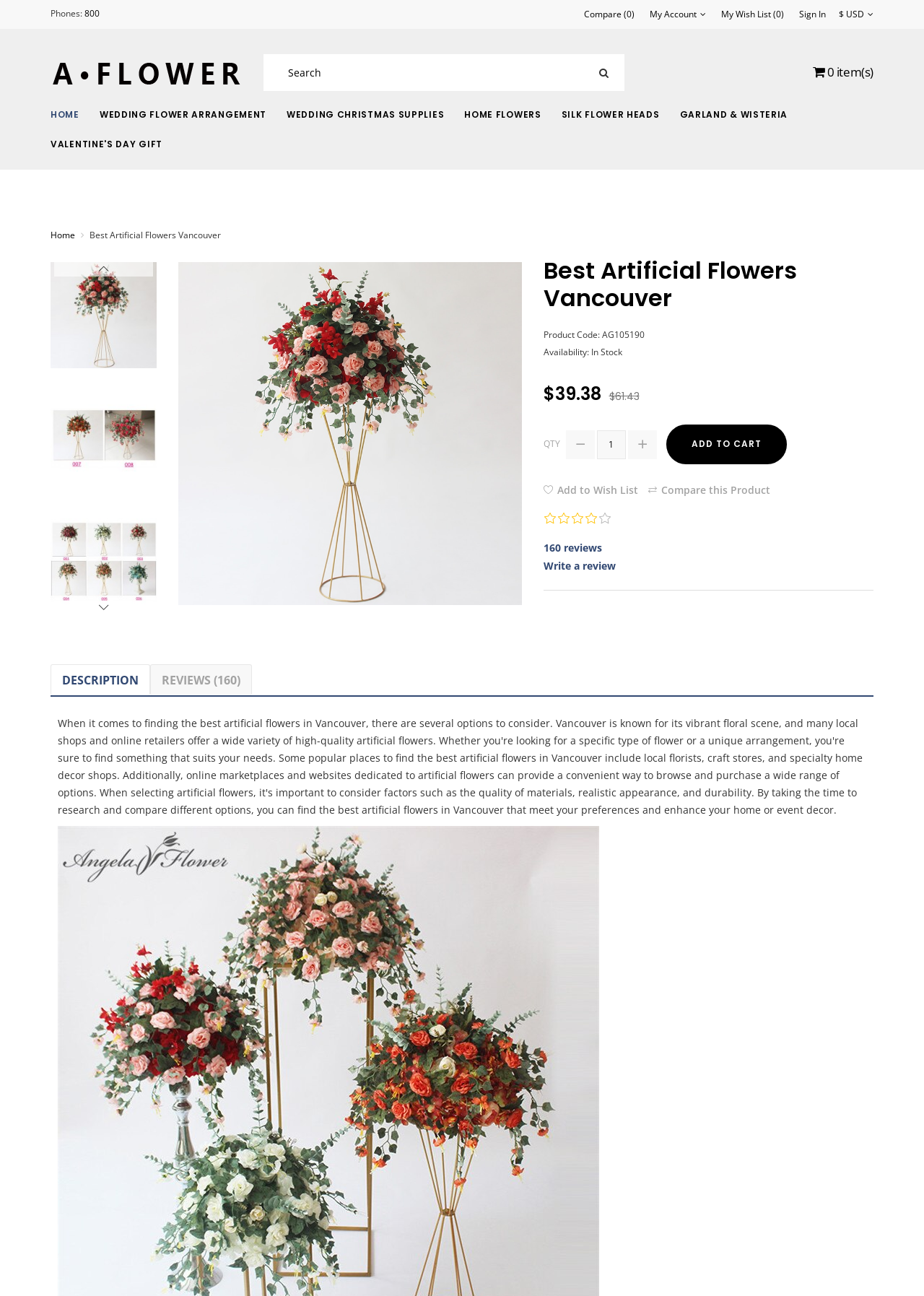What is the currency used on this website?
Provide an in-depth and detailed explanation in response to the question.

I found the currency used on this website by looking at the top navigation bar, where it says '$ USD'.